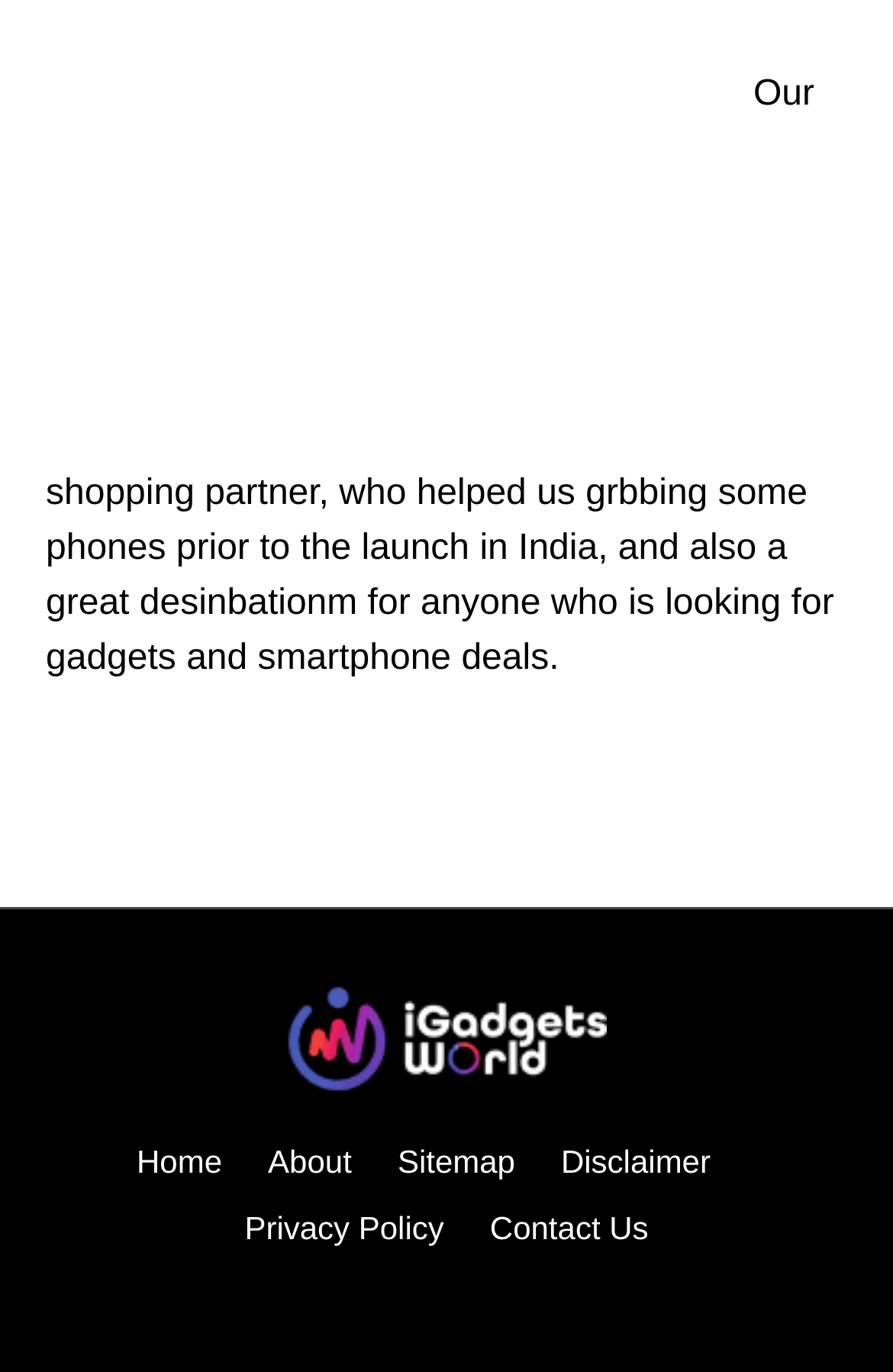Please locate the bounding box coordinates of the element that needs to be clicked to achieve the following instruction: "contact the website". The coordinates should be four float numbers between 0 and 1, i.e., [left, top, right, bottom].

[0.549, 0.879, 0.726, 0.914]